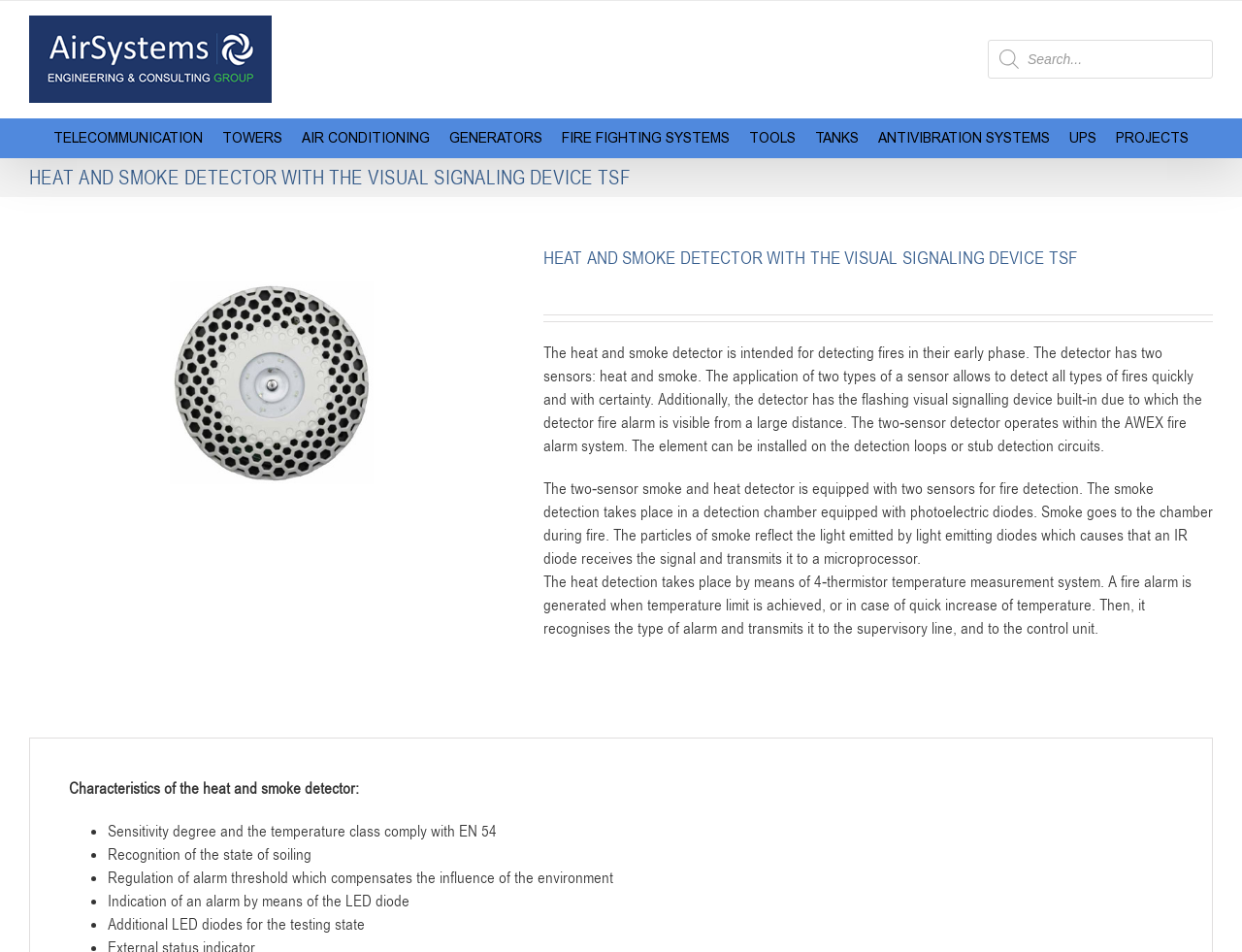Generate a thorough description of the webpage.

The webpage is about a heat and smoke detector with a visual signaling device, specifically the TSF model. At the top left corner, there is a logo of AirSystems.ge, which is also a link. Next to the logo, there is a search bar with a magnifying glass icon and a placeholder text "Products search".

Below the search bar, there is a main navigation menu with 9 links: TELECOMMUNICATION, TOWERS, AIR CONDITIONING, GENERATORS, FIRE FIGHTING SYSTEMS, TOOLS, TANKS, ANTIVIBRATION SYSTEMS, and UPS. Each link has a popup menu.

The main content of the webpage is divided into two sections. The left section has a heading "HEAT AND SMOKE DETECTOR WITH THE VISUAL SIGNALING DEVICE TSF" and a figure with two links and an image. The right section has another heading with the same text and three paragraphs of text describing the heat and smoke detector. The text explains the purpose of the detector, its features, and how it works.

Below the text, there is a tab list with a single tab, which contains a list of characteristics of the heat and smoke detector. The list has 5 bullet points, each describing a feature of the detector, such as its sensitivity degree, recognition of the state of soiling, and regulation of alarm threshold.

Overall, the webpage provides detailed information about the heat and smoke detector, its features, and its functionality.